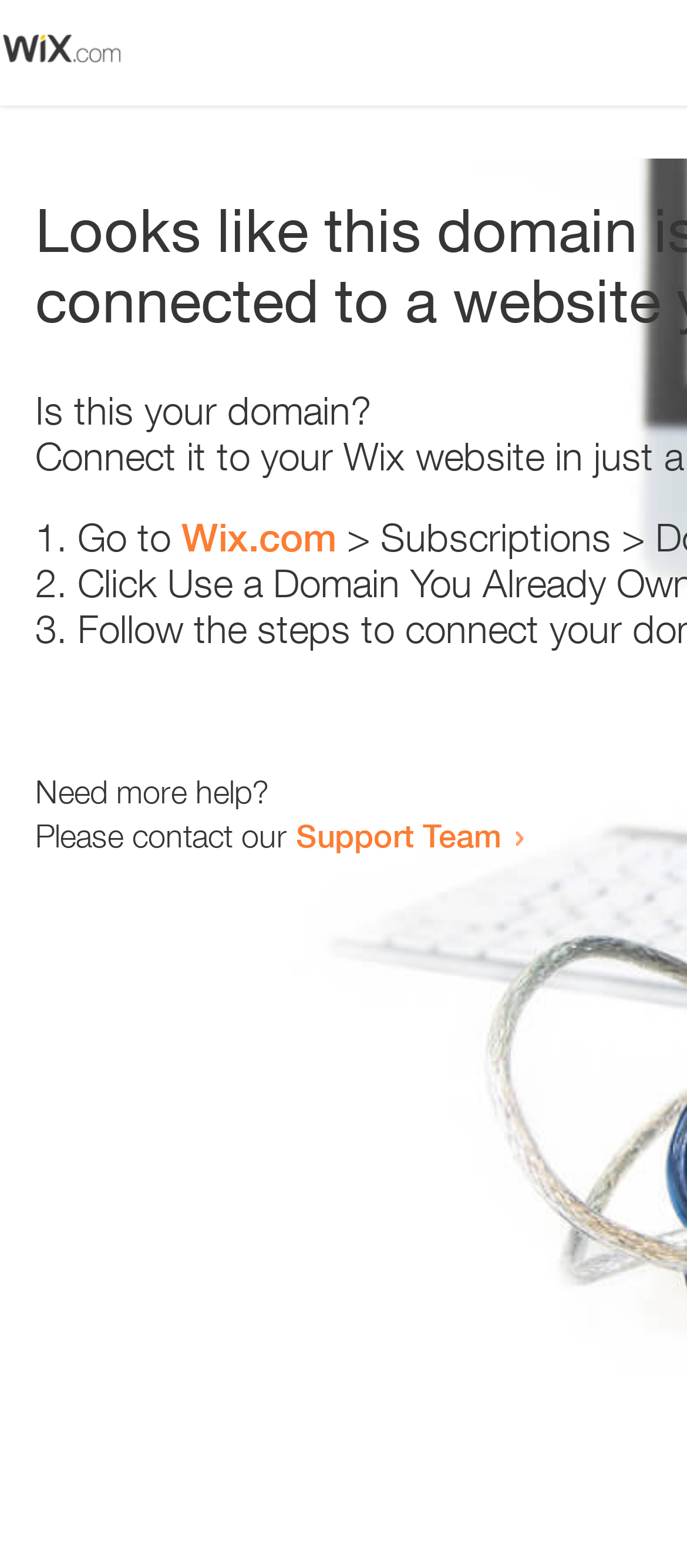Please use the details from the image to answer the following question comprehensively:
What is the domain being referred to?

The webpage contains a link 'Wix.com' which suggests that the domain being referred to is Wix.com. This can be inferred from the context of the sentence 'Go to Wix.com'.